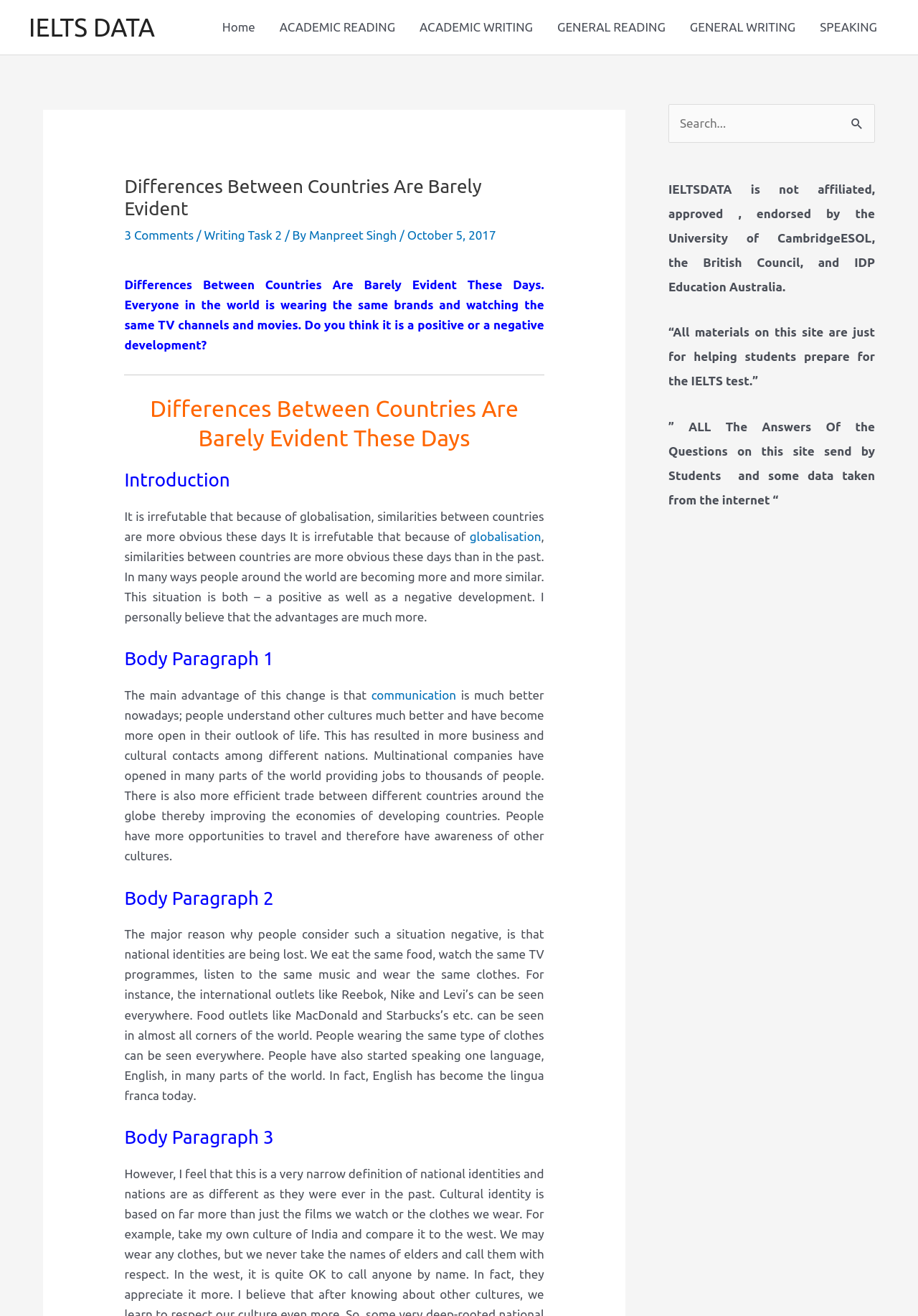Find the bounding box coordinates of the clickable area that will achieve the following instruction: "Click on the 'Music' link".

None